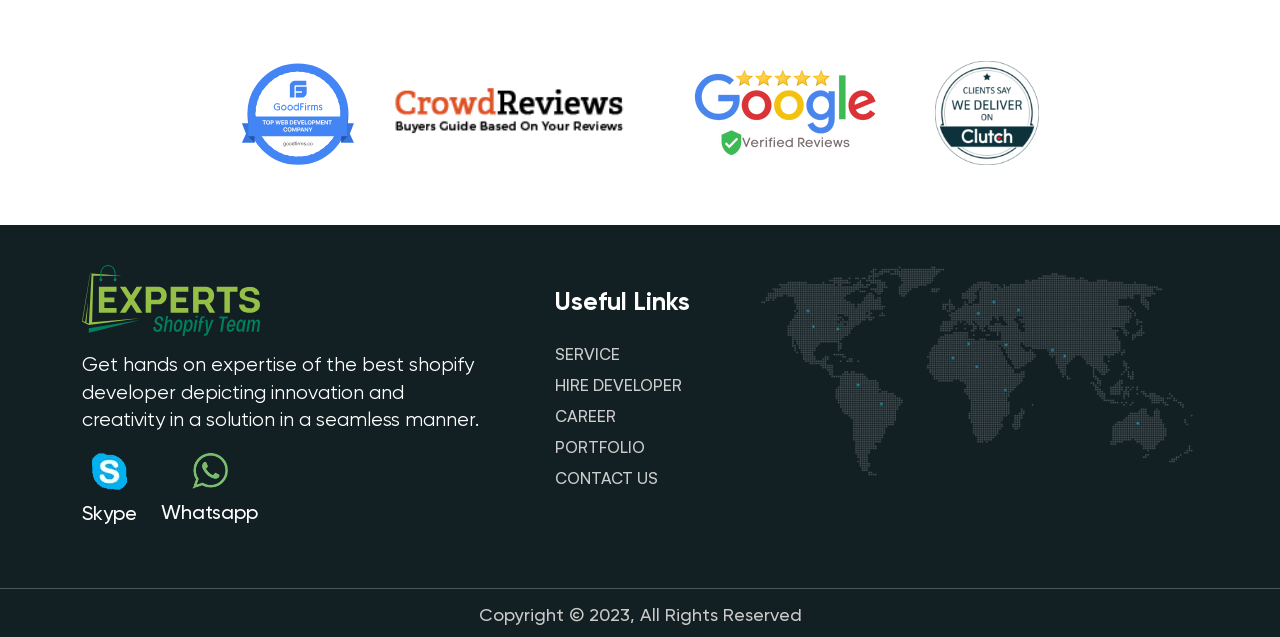Can you find the bounding box coordinates for the element that needs to be clicked to execute this instruction: "Contact us through Skype"? The coordinates should be given as four float numbers between 0 and 1, i.e., [left, top, right, bottom].

[0.064, 0.722, 0.107, 0.828]